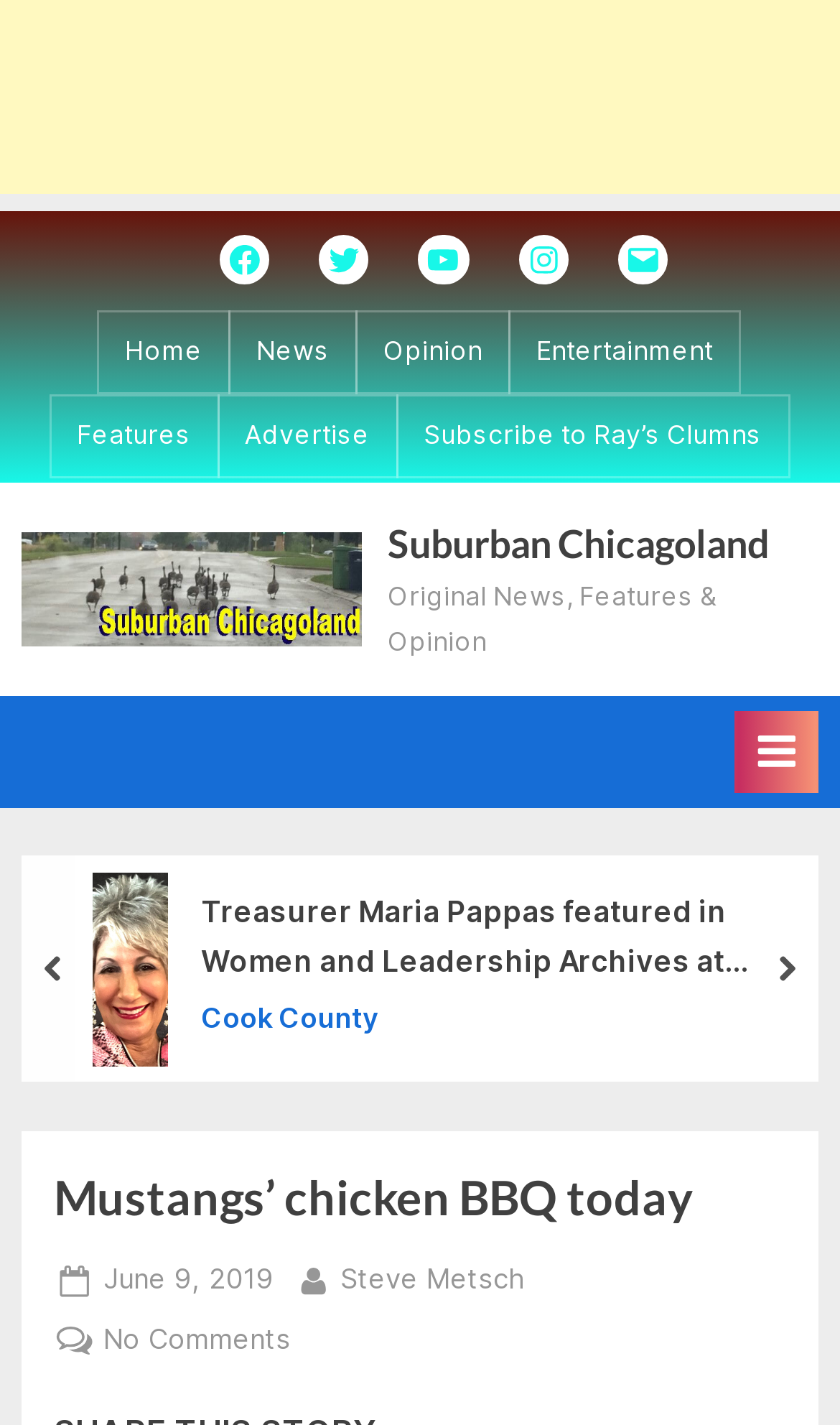What is the category of the article 'Mustangs’ chicken BBQ today'?
Relying on the image, give a concise answer in one word or a brief phrase.

News